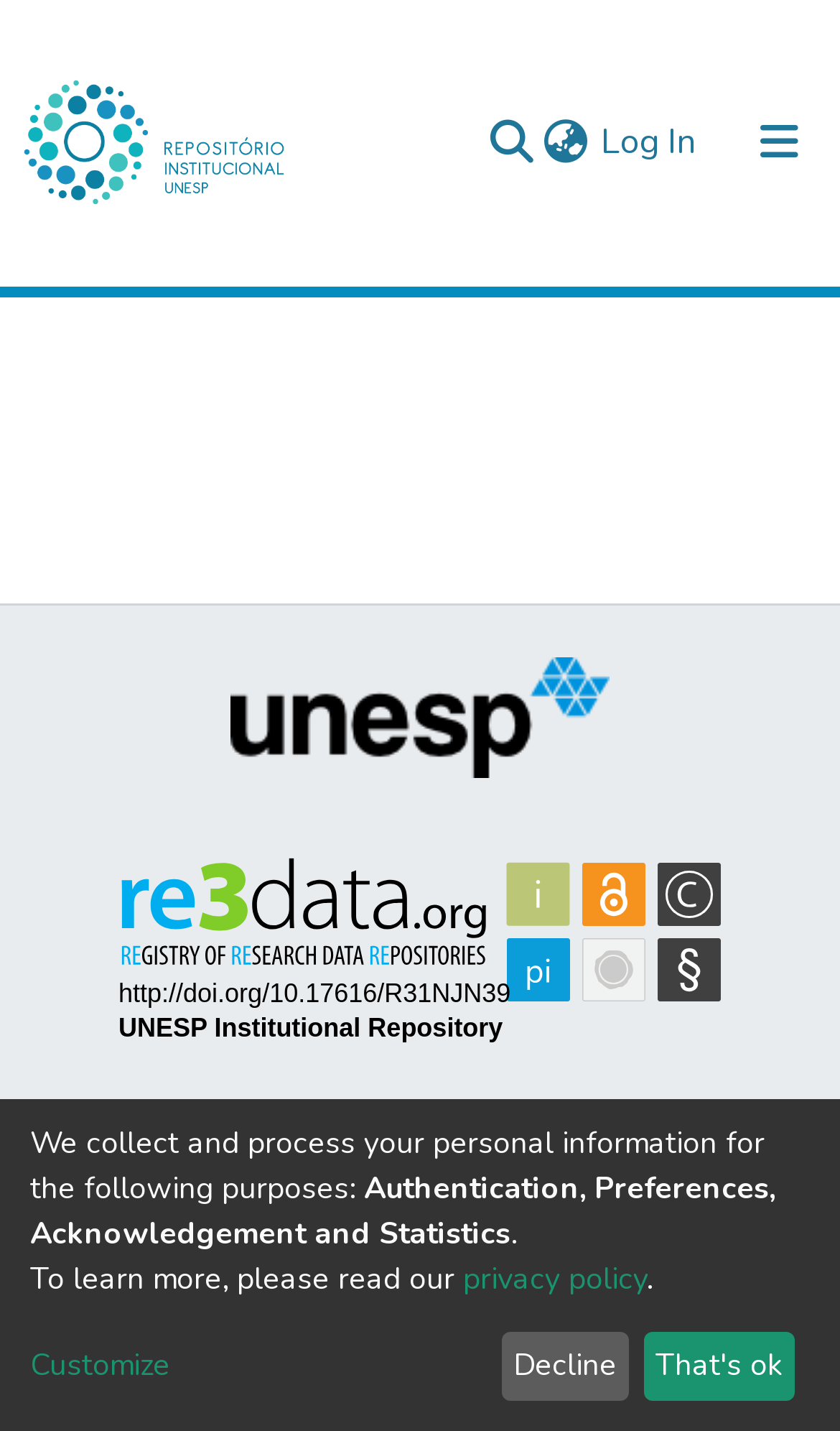Identify the bounding box for the UI element specified in this description: "alt="Repository logo"". The coordinates must be four float numbers between 0 and 1, formatted as [left, top, right, bottom].

[0.021, 0.024, 0.347, 0.175]